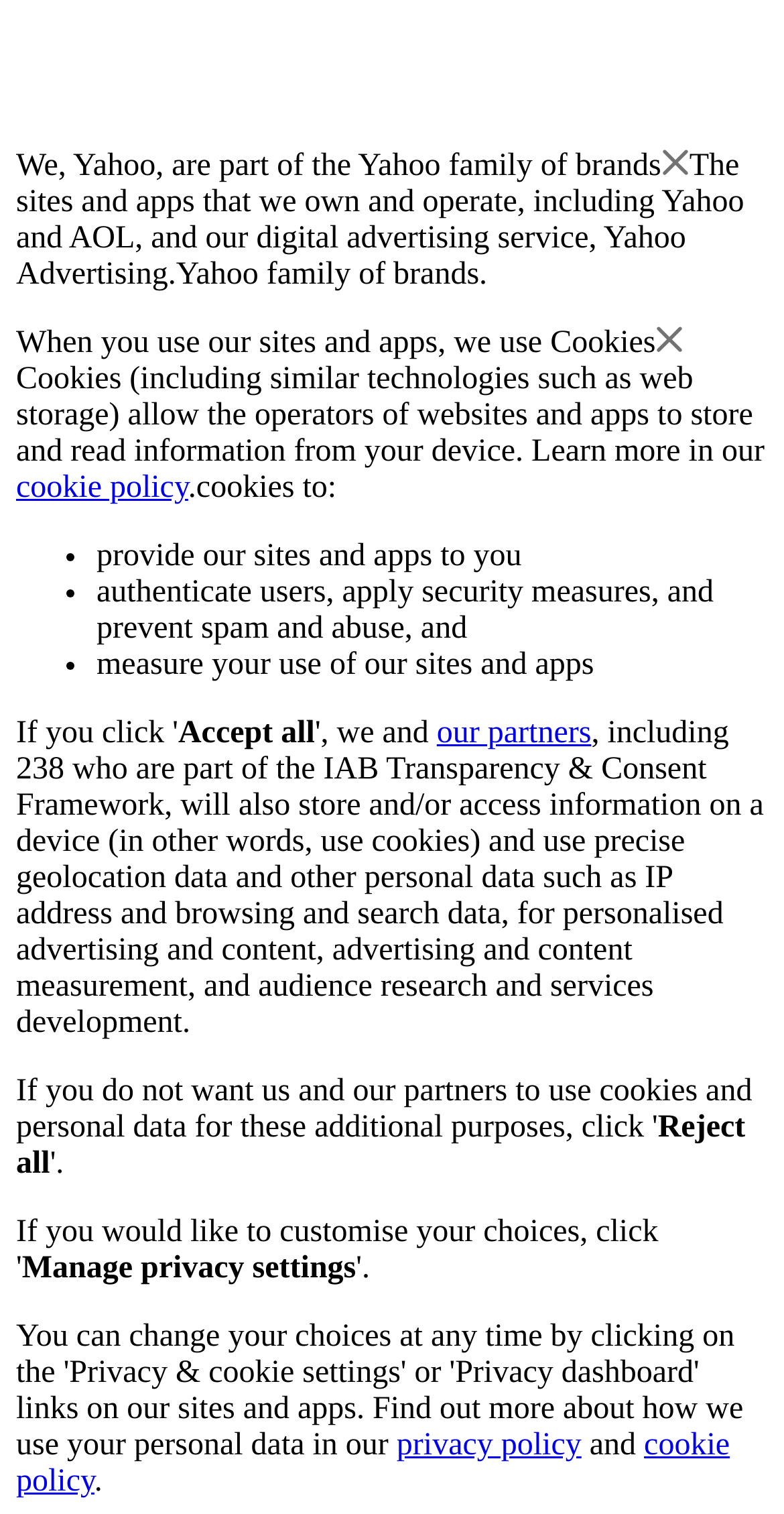Based on the image, give a detailed response to the question: What do cookies allow?

According to the webpage, cookies allow the operators of websites and apps to store and read information from a user's device, as stated in the section describing what cookies are.